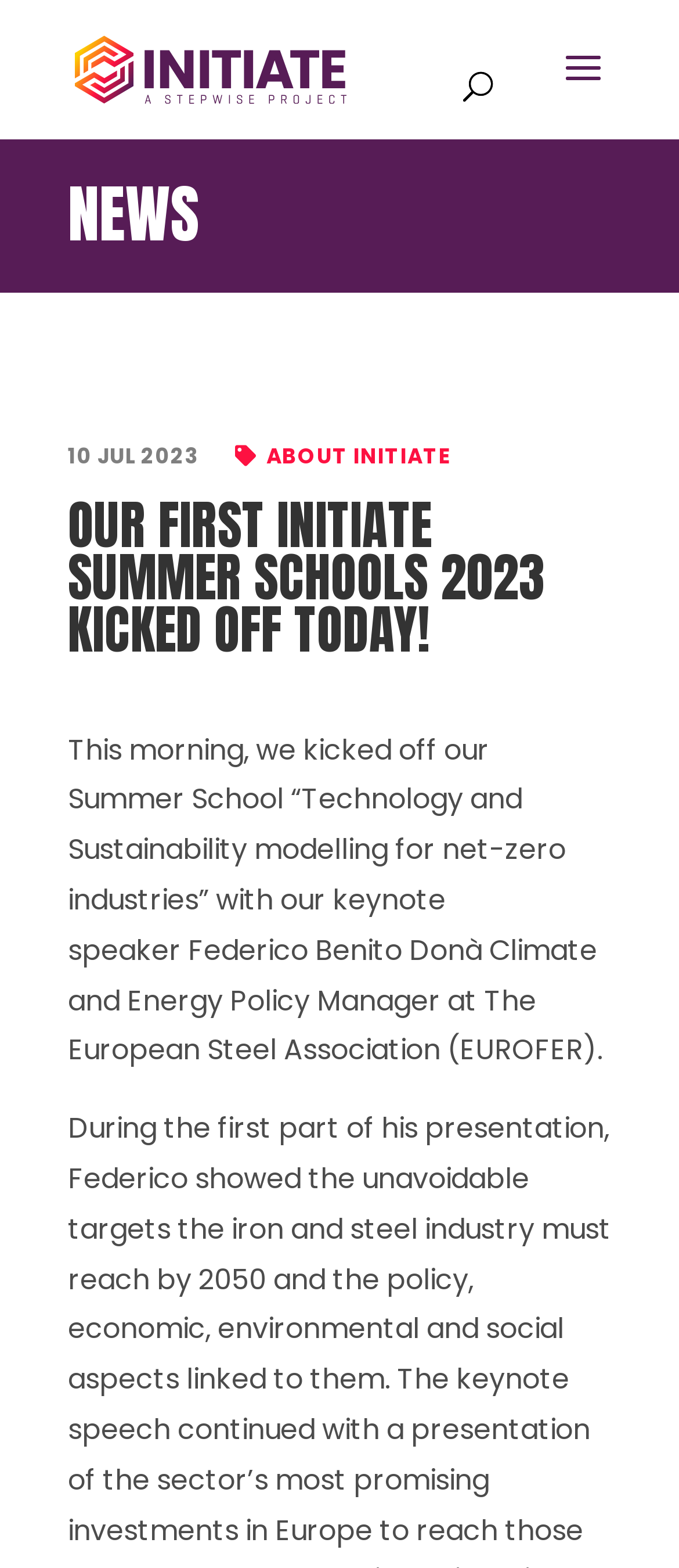Using the element description: "alt="INITIATE Project"", determine the bounding box coordinates. The coordinates should be in the format [left, top, right, bottom], with values between 0 and 1.

[0.11, 0.03, 0.51, 0.056]